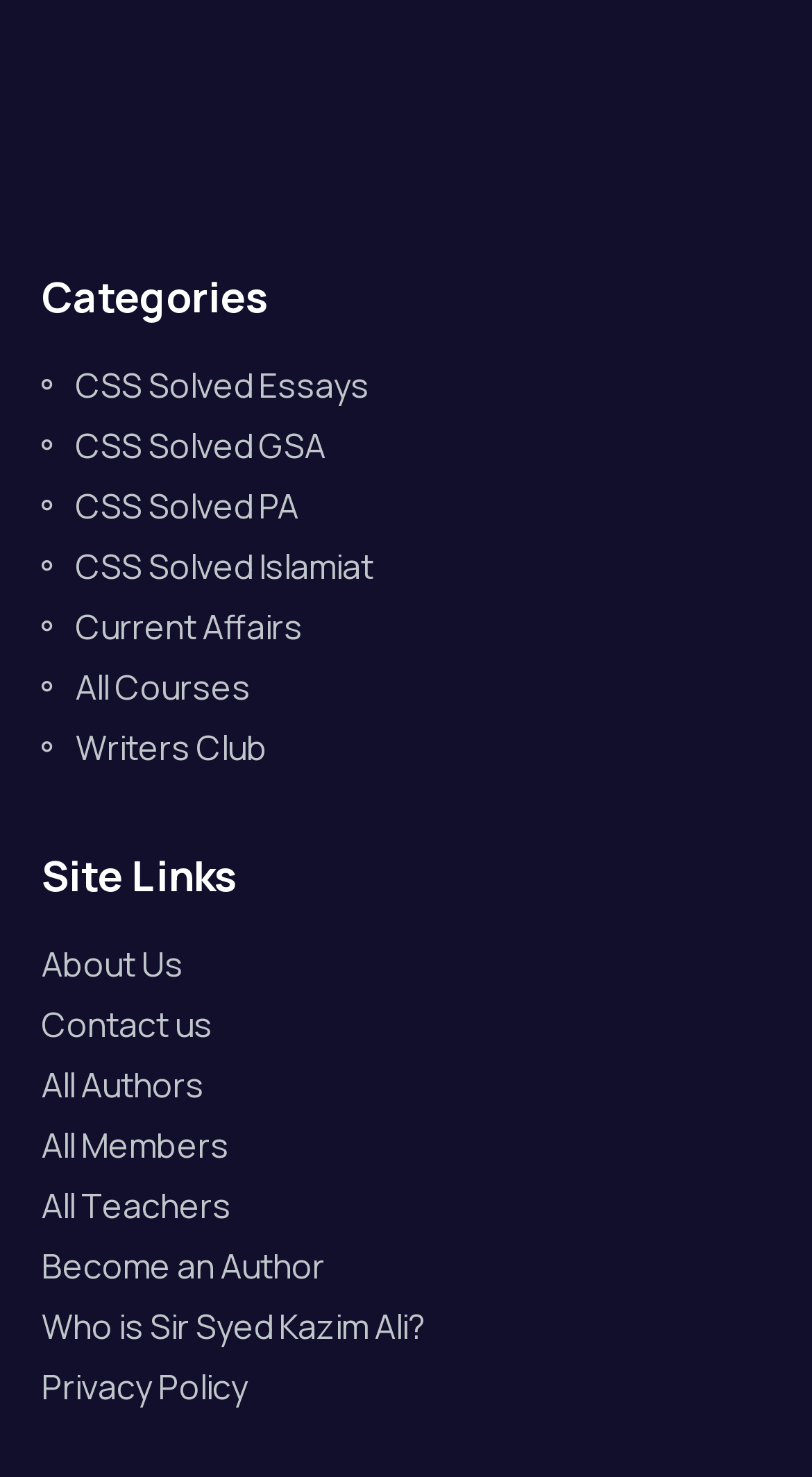Provide the bounding box coordinates for the area that should be clicked to complete the instruction: "Go to About Us page".

[0.051, 0.636, 0.949, 0.67]